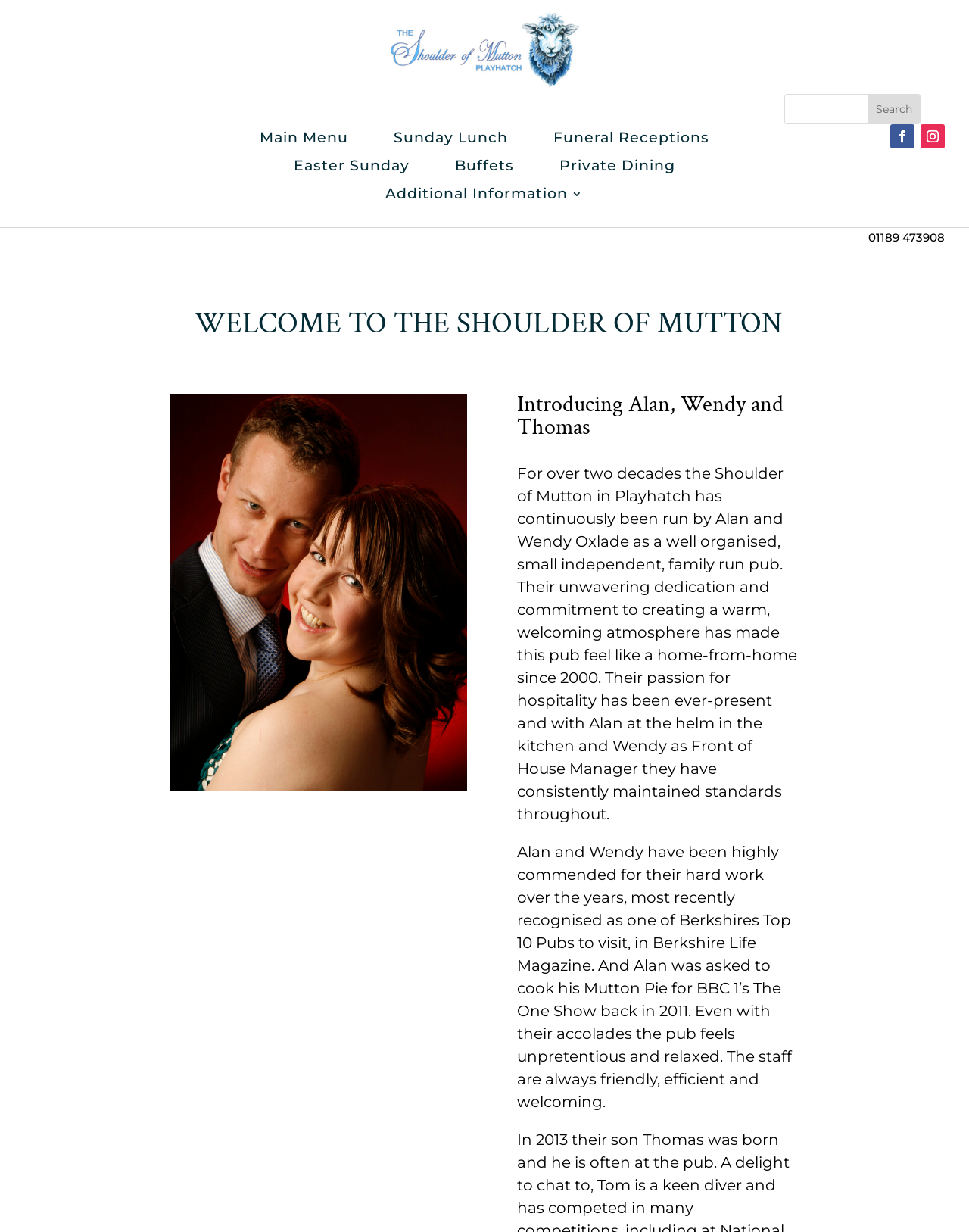Give the bounding box coordinates for this UI element: "Buffets". The coordinates should be four float numbers between 0 and 1, arranged as [left, top, right, bottom].

[0.47, 0.128, 0.53, 0.146]